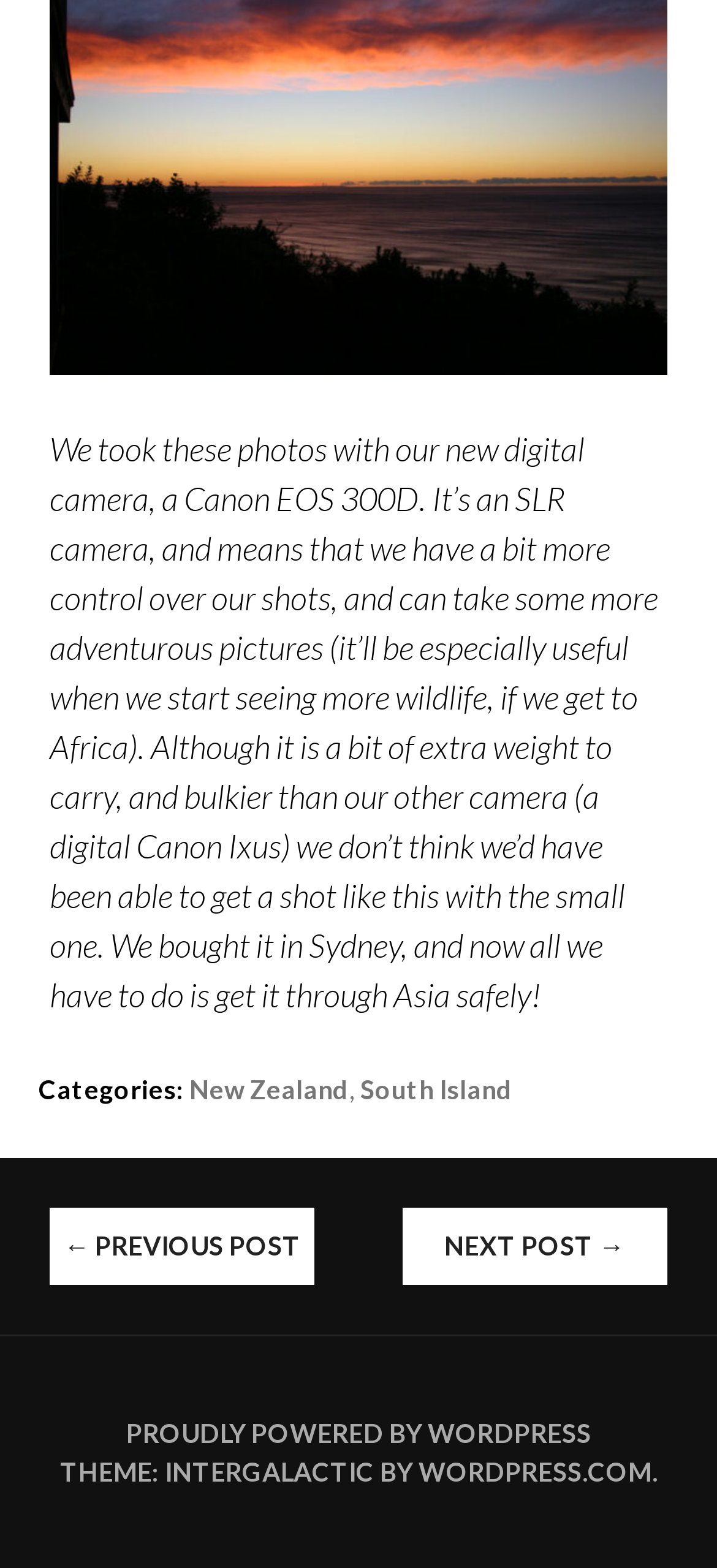Please find the bounding box coordinates (top-left x, top-left y, bottom-right x, bottom-right y) in the screenshot for the UI element described as follows: WordPress.com

[0.583, 0.928, 0.909, 0.948]